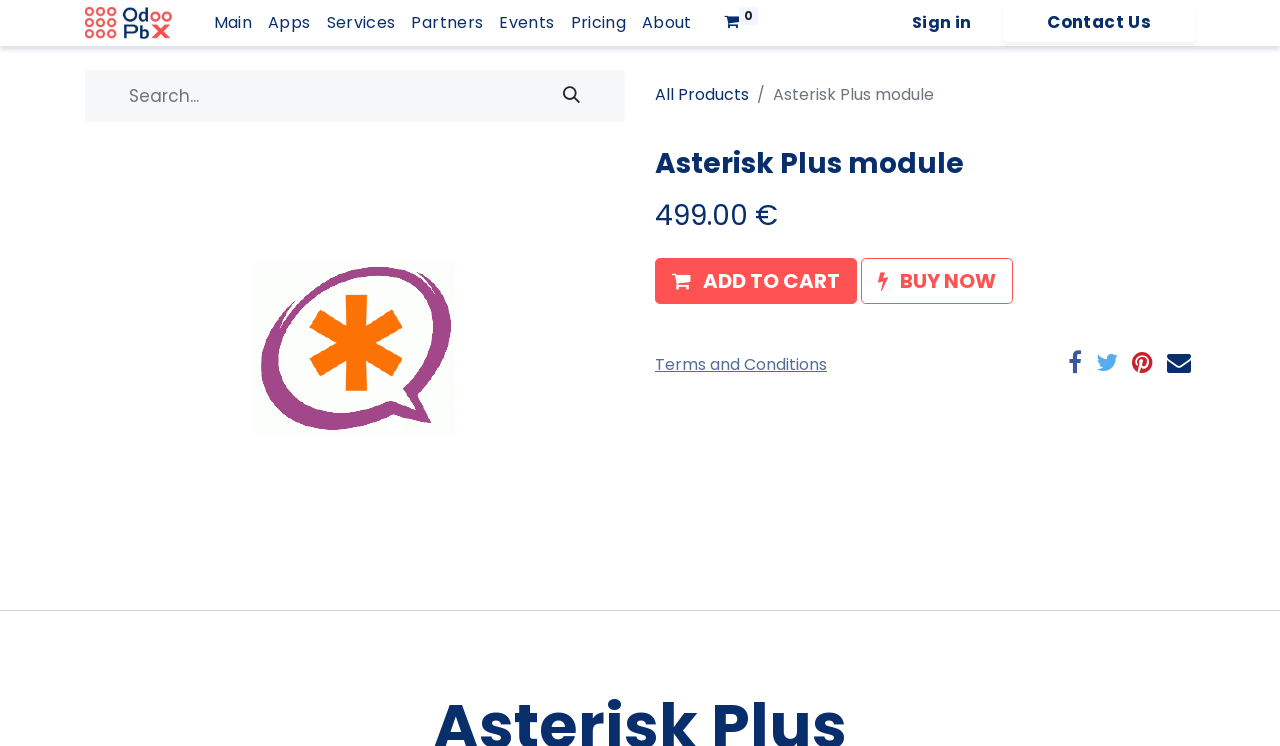How many social media links are there?
Please provide a comprehensive answer based on the details in the screenshot.

I counted the number of social media links by looking at the link elements that are located at the bottom-right corner of the webpage. There are 4 social media links, represented by the icons '', '', '', and ''.